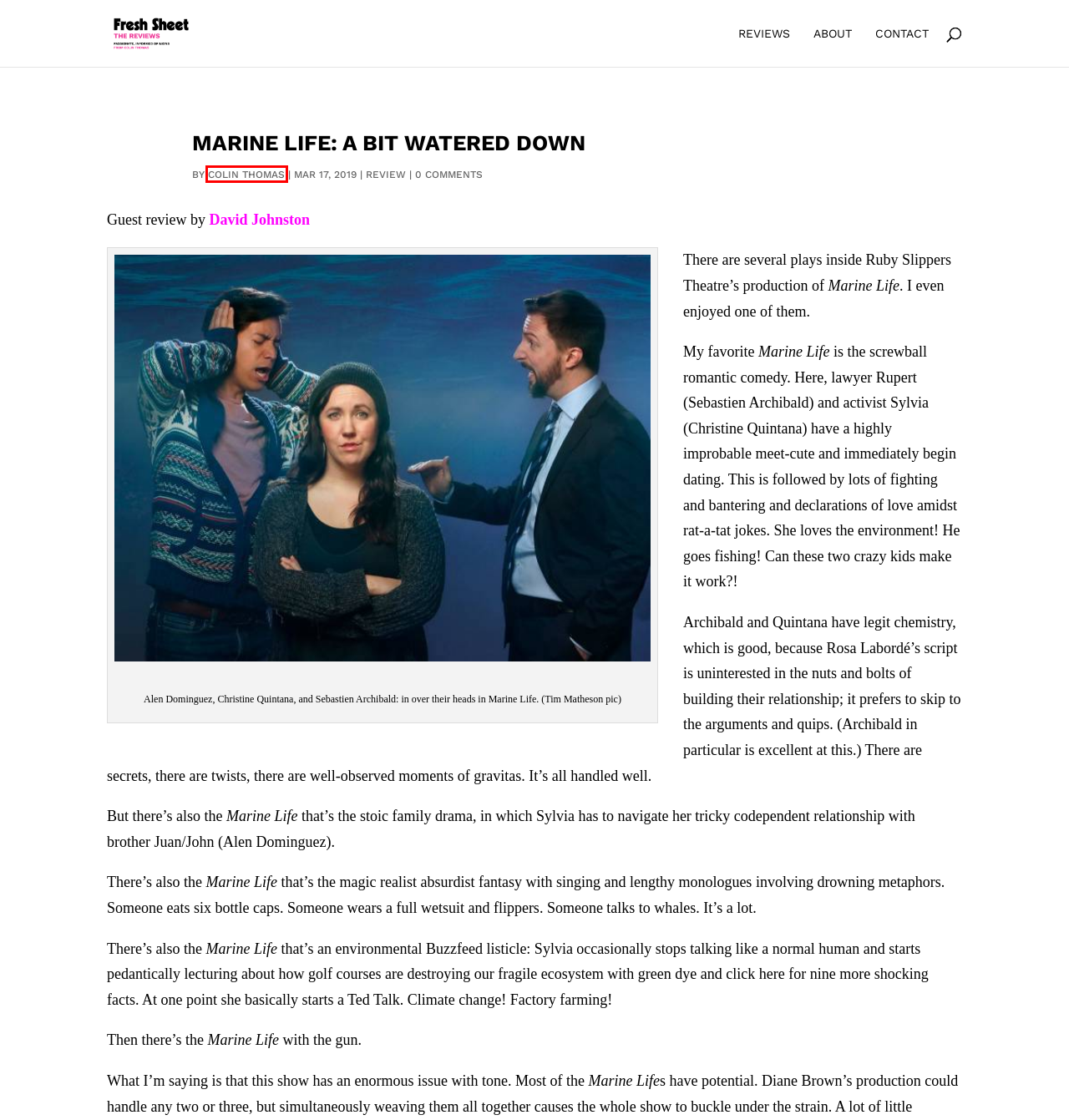A screenshot of a webpage is given, marked with a red bounding box around a UI element. Please select the most appropriate webpage description that fits the new page after clicking the highlighted element. Here are the candidates:
A. About | Fresh Sheet Reviews
B. News | Fresh Sheet Reviews
C. Fresh Sheet Reviews
D. Fresh Sheet Reviews | frank, passionate & informed opinions from Colin Thomas
E. Colin Thomas | Fresh Sheet Reviews
F. WHEN WE WERE SINGING: A Flawed Good Time | Fresh Sheet Reviews
G. Review | Fresh Sheet Reviews
H. Blog Tool, Publishing Platform, and CMS – WordPress.org

E